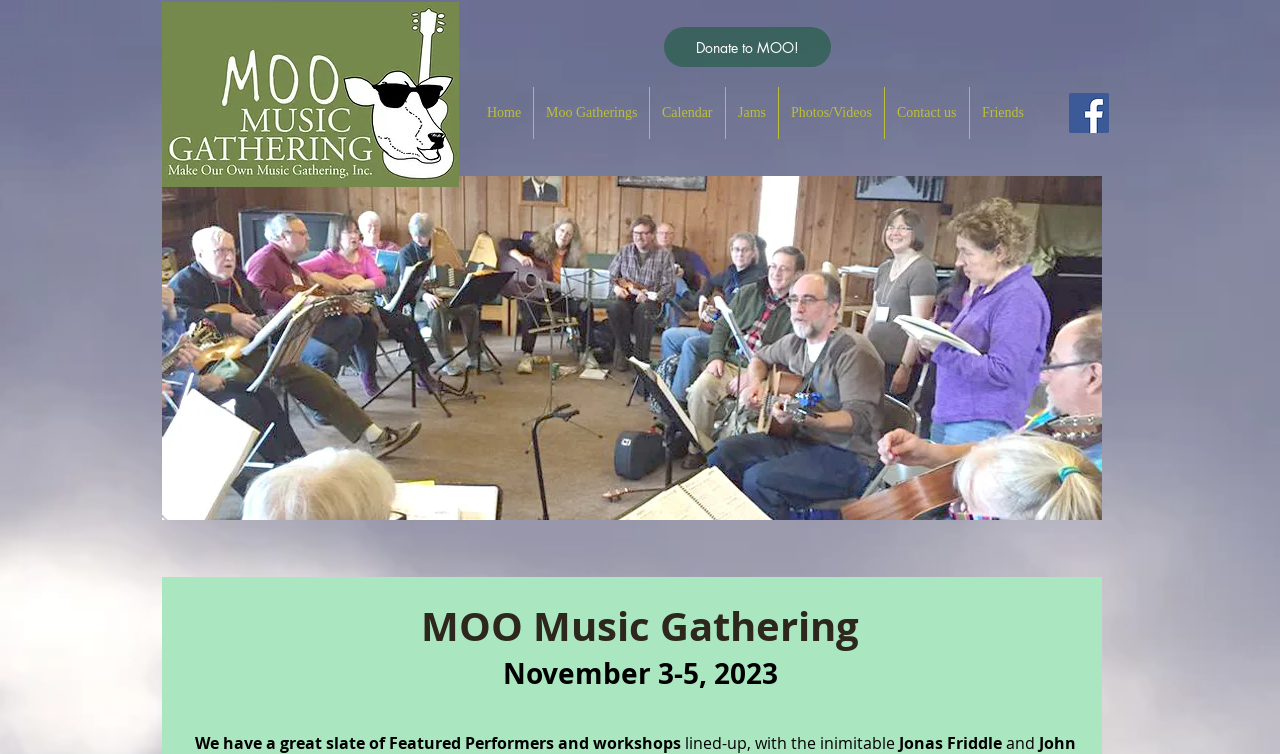Please identify the bounding box coordinates of the clickable region that I should interact with to perform the following instruction: "Go to Home". The coordinates should be expressed as four float numbers between 0 and 1, i.e., [left, top, right, bottom].

[0.371, 0.115, 0.416, 0.184]